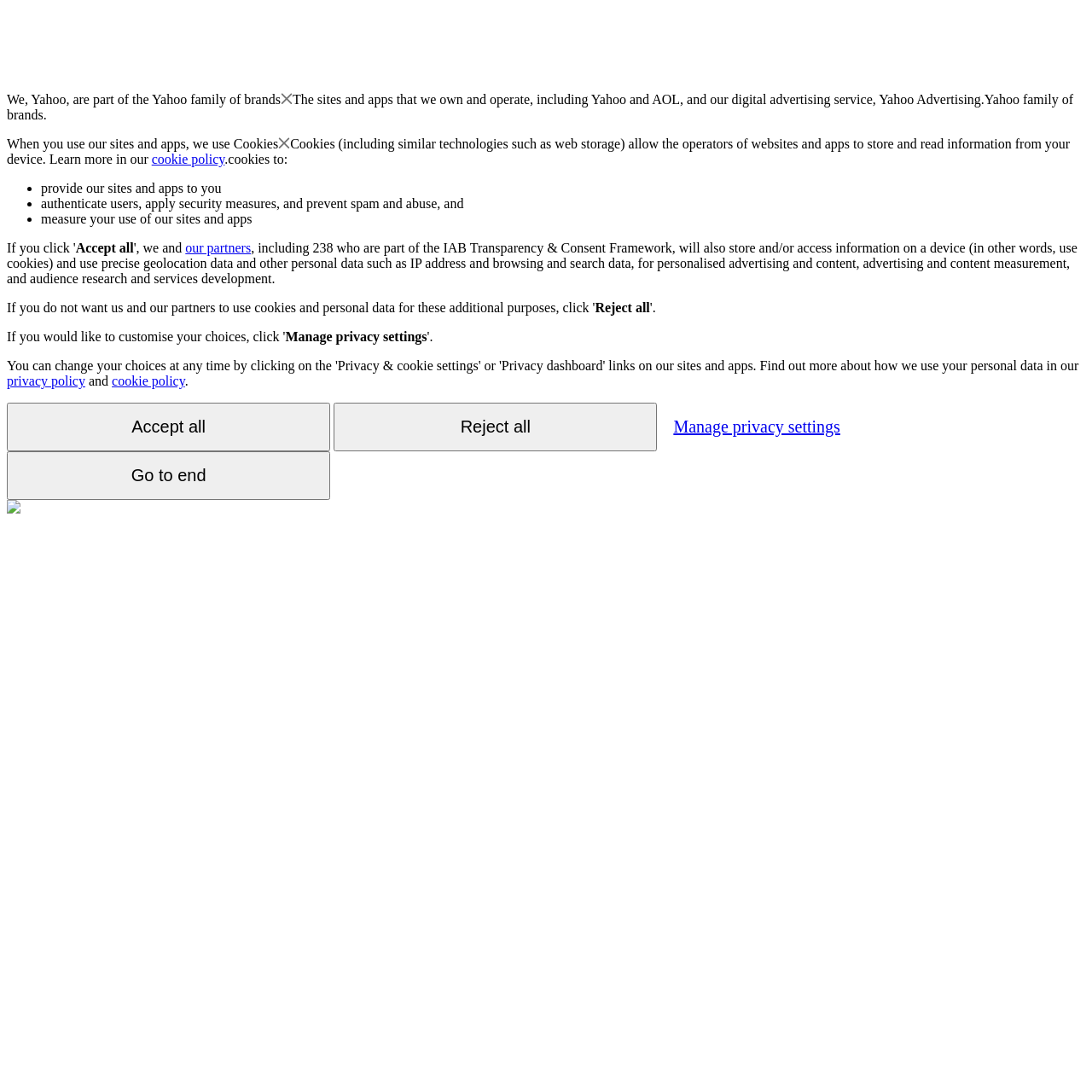What is Yahoo part of?
Kindly offer a detailed explanation using the data available in the image.

Based on the webpage content, it is stated that 'We, Yahoo, are part of the Yahoo family of brands' which indicates that Yahoo is part of the Yahoo family of brands.